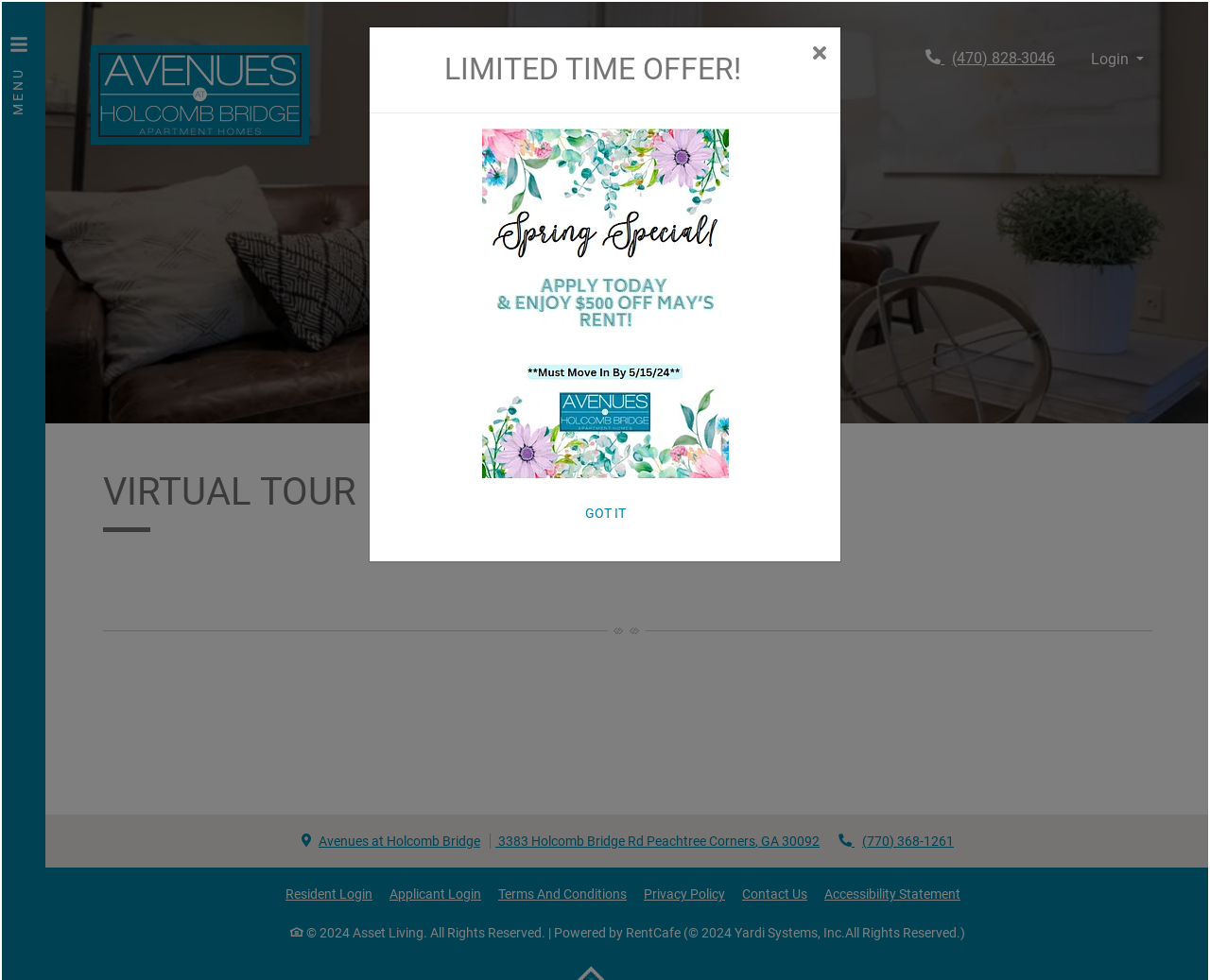Observe the image and answer the following question in detail: What is the address of Avenues at Holcomb Bridge?

I found the address by looking at the links on the webpage, specifically the one that says 'Avenues at Holcomb Bridge3383 Holcomb Bridge Rd Peachtree Corners, GA 30092 Opens in a new tab'.